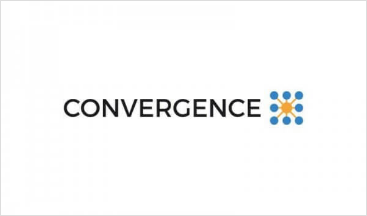Using the information in the image, give a detailed answer to the following question: What type of font is used to display the word 'CONVERGENCE'?

The caption describes the font used to display the word 'CONVERGENCE' as modern and sans-serif, conveying a sense of professionalism and innovation.